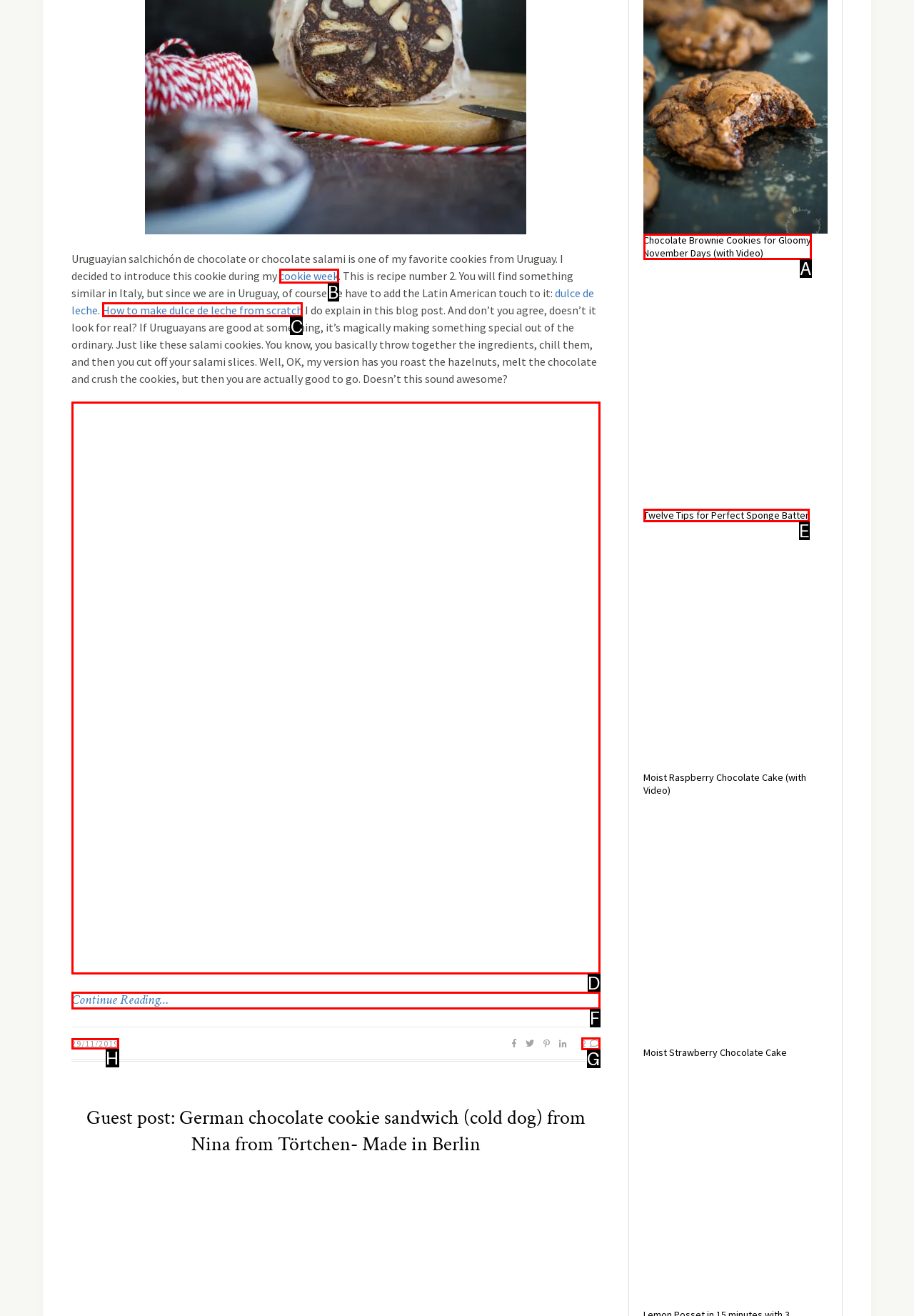Select the appropriate HTML element to click for the following task: Learn how to make dulce de leche from scratch
Answer with the letter of the selected option from the given choices directly.

C